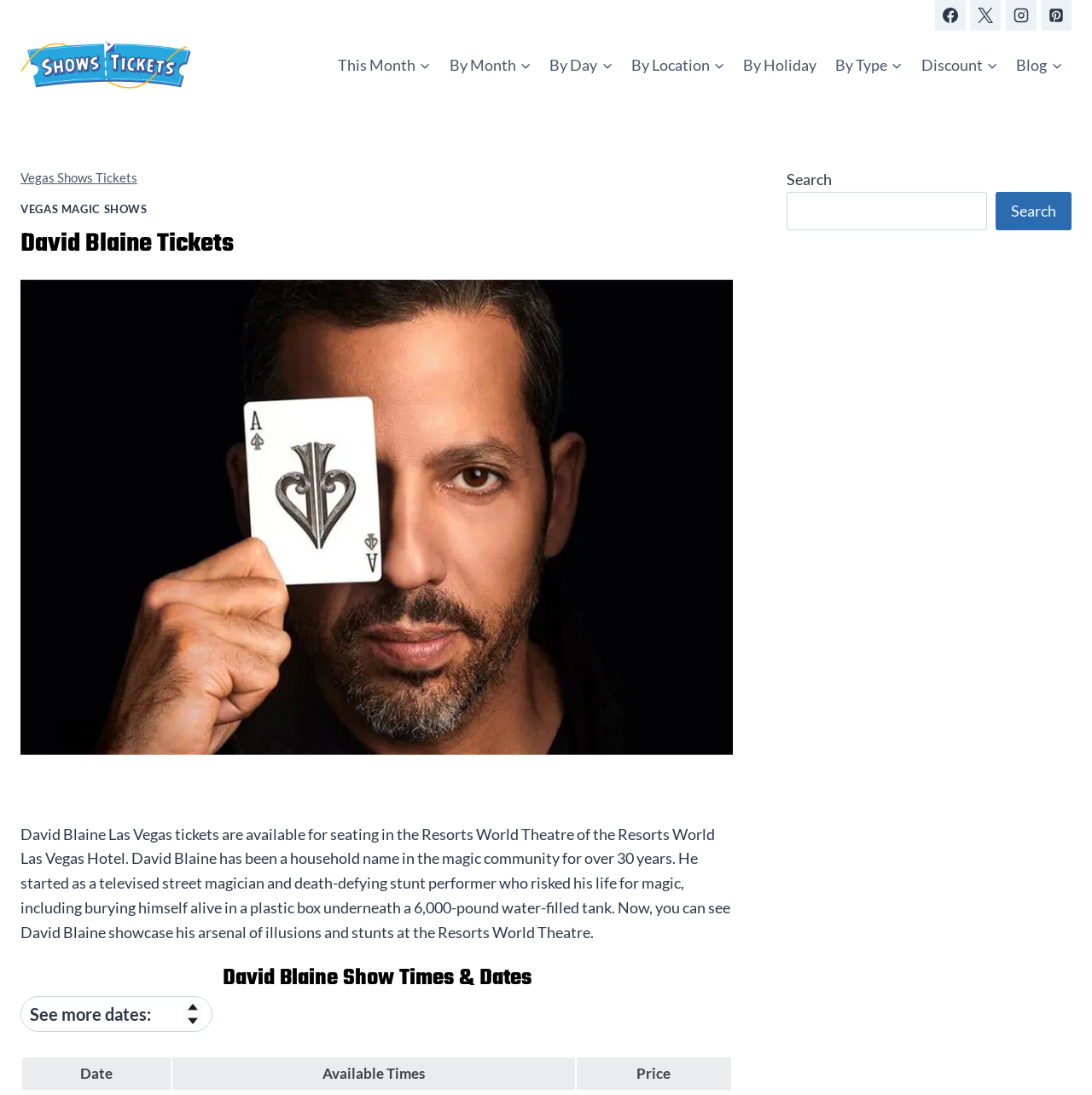Identify the bounding box coordinates of the region I need to click to complete this instruction: "Filter by this month".

[0.301, 0.04, 0.403, 0.079]